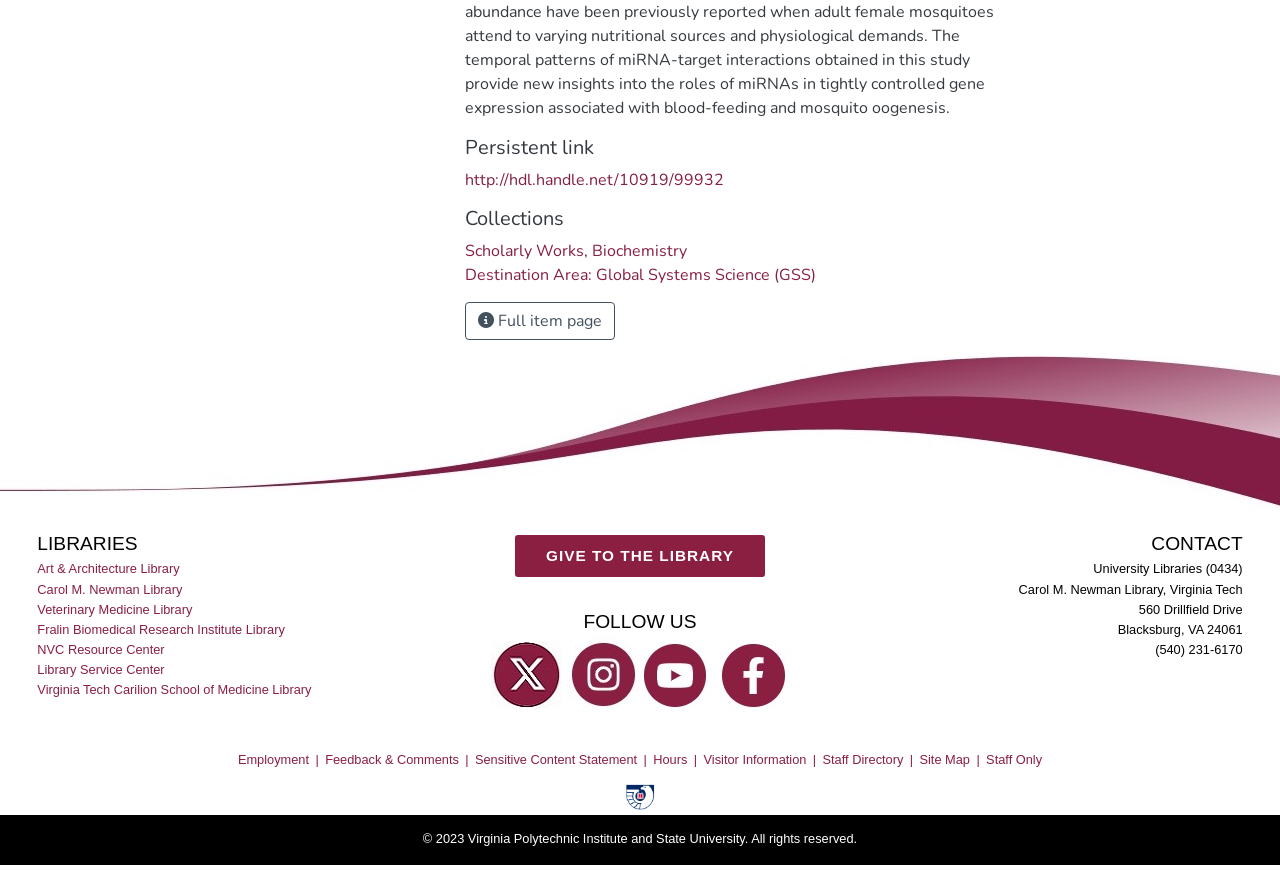Please determine the bounding box coordinates for the element that should be clicked to follow these instructions: "Visit the 'Scholarly Works, Biochemistry' collection".

[0.363, 0.27, 0.537, 0.295]